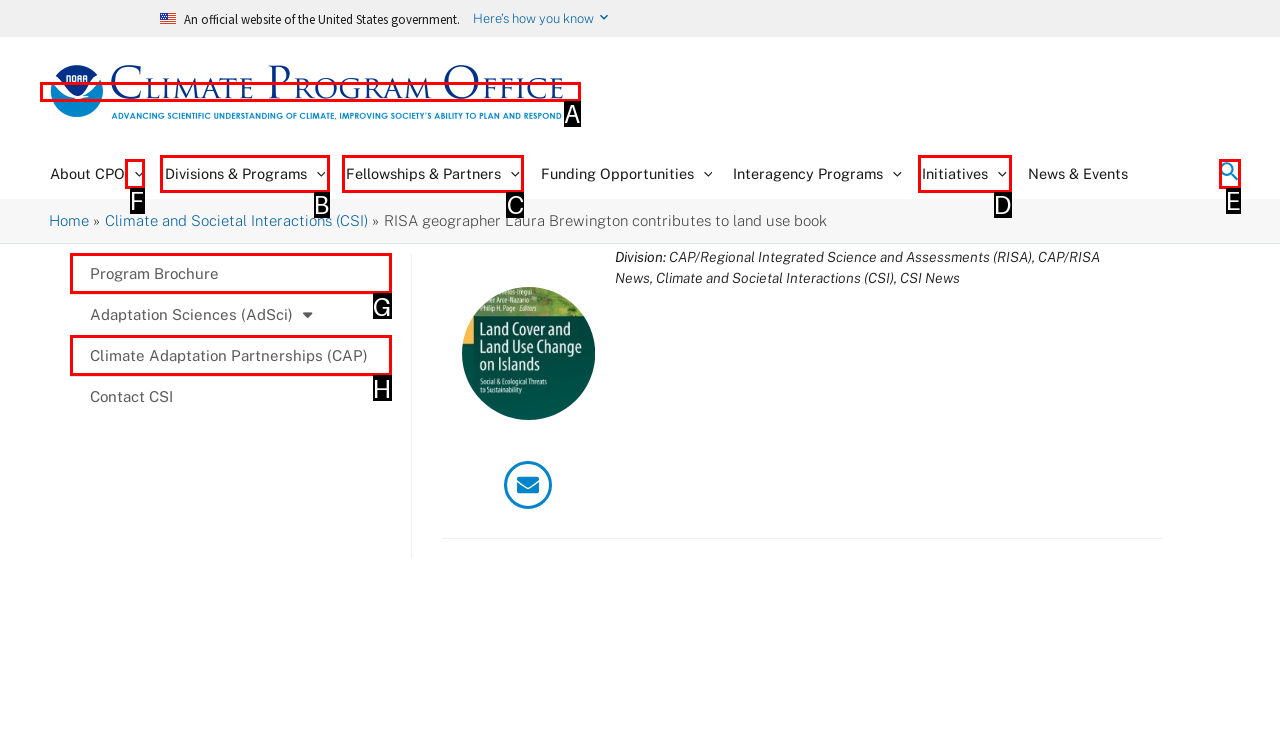Identify the HTML element that corresponds to the following description: parent_node: About CPO aria-label="Menu Toggle" Provide the letter of the best matching option.

F